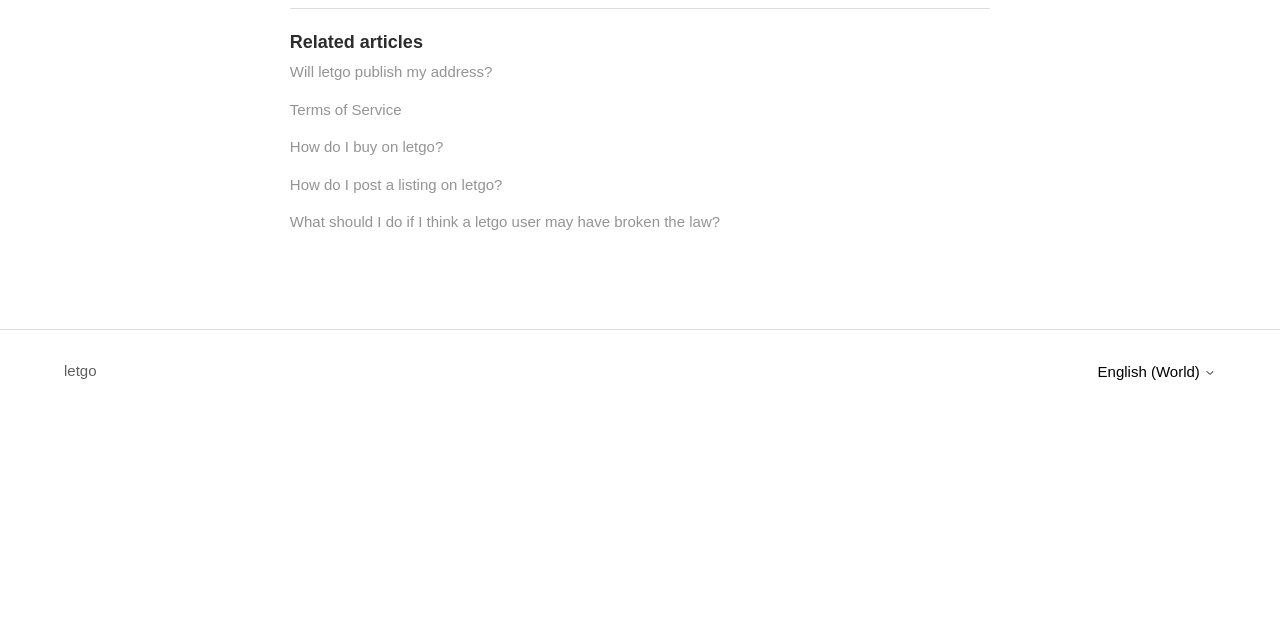Based on the description "In-text citations", find the bounding box of the specified UI element.

None